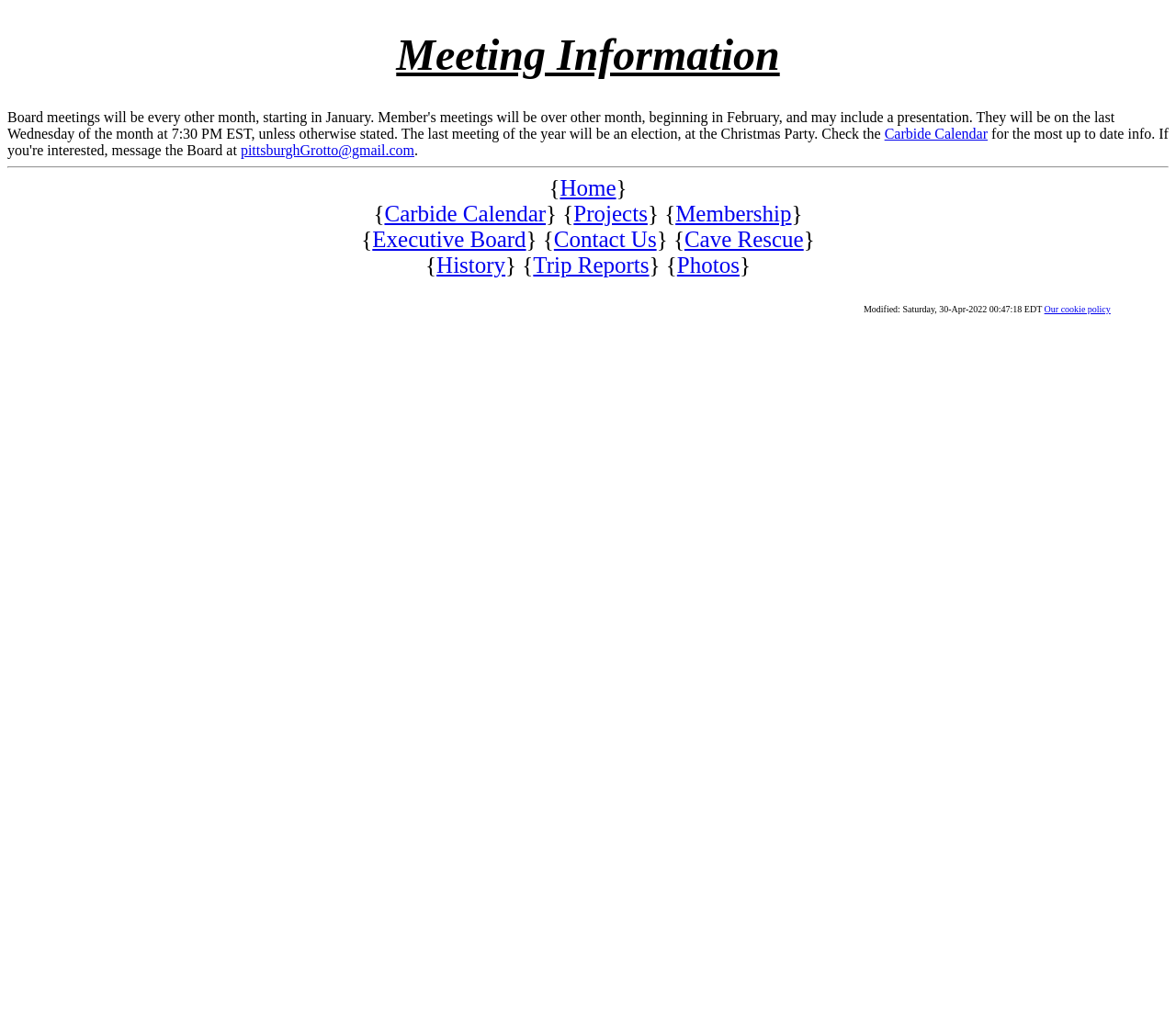Answer briefly with one word or phrase:
What is the name of the calendar linked on the page?

Carbide Calendar